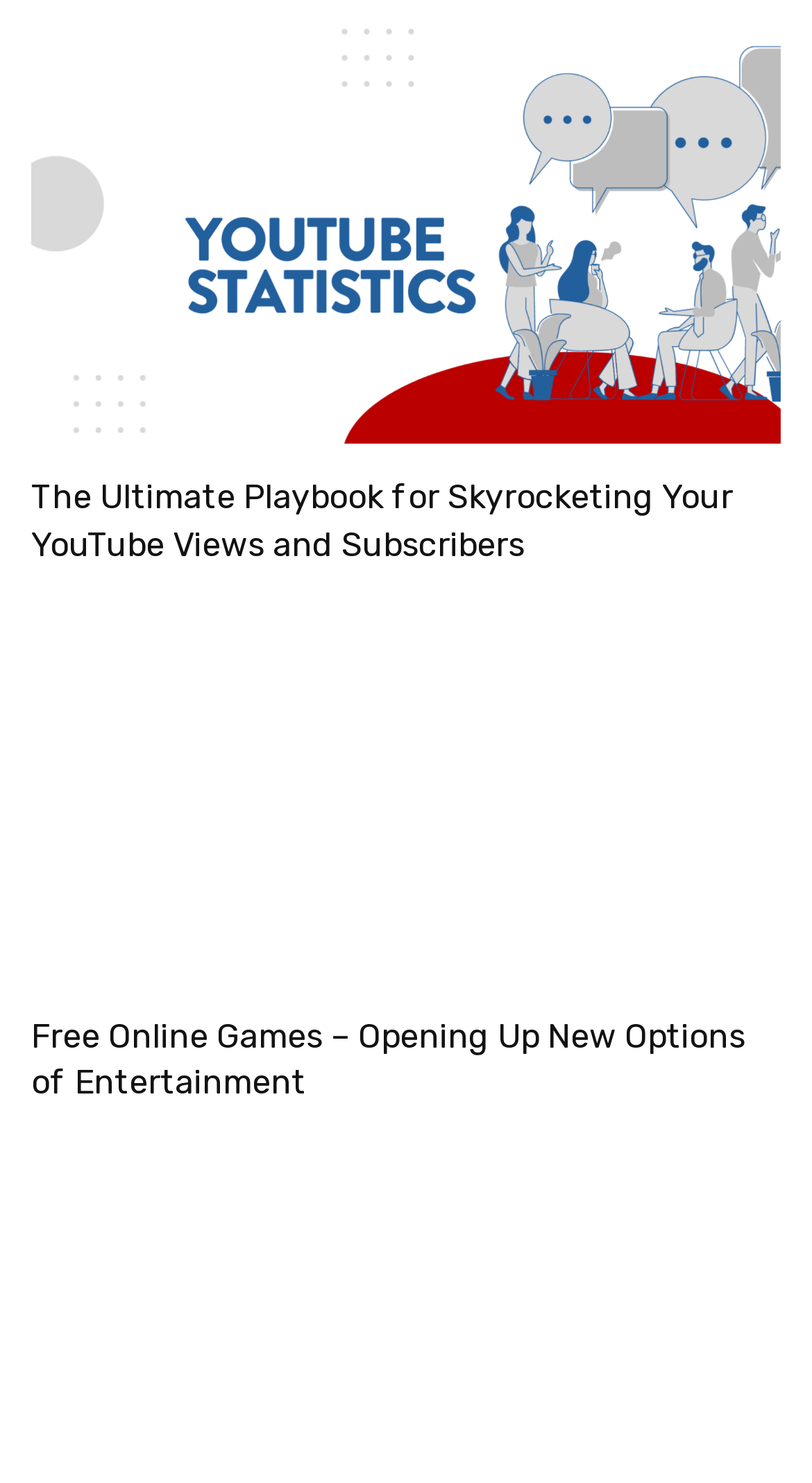Give a short answer using one word or phrase for the question:
What type of image is below the 'Online Games' link?

Online Games